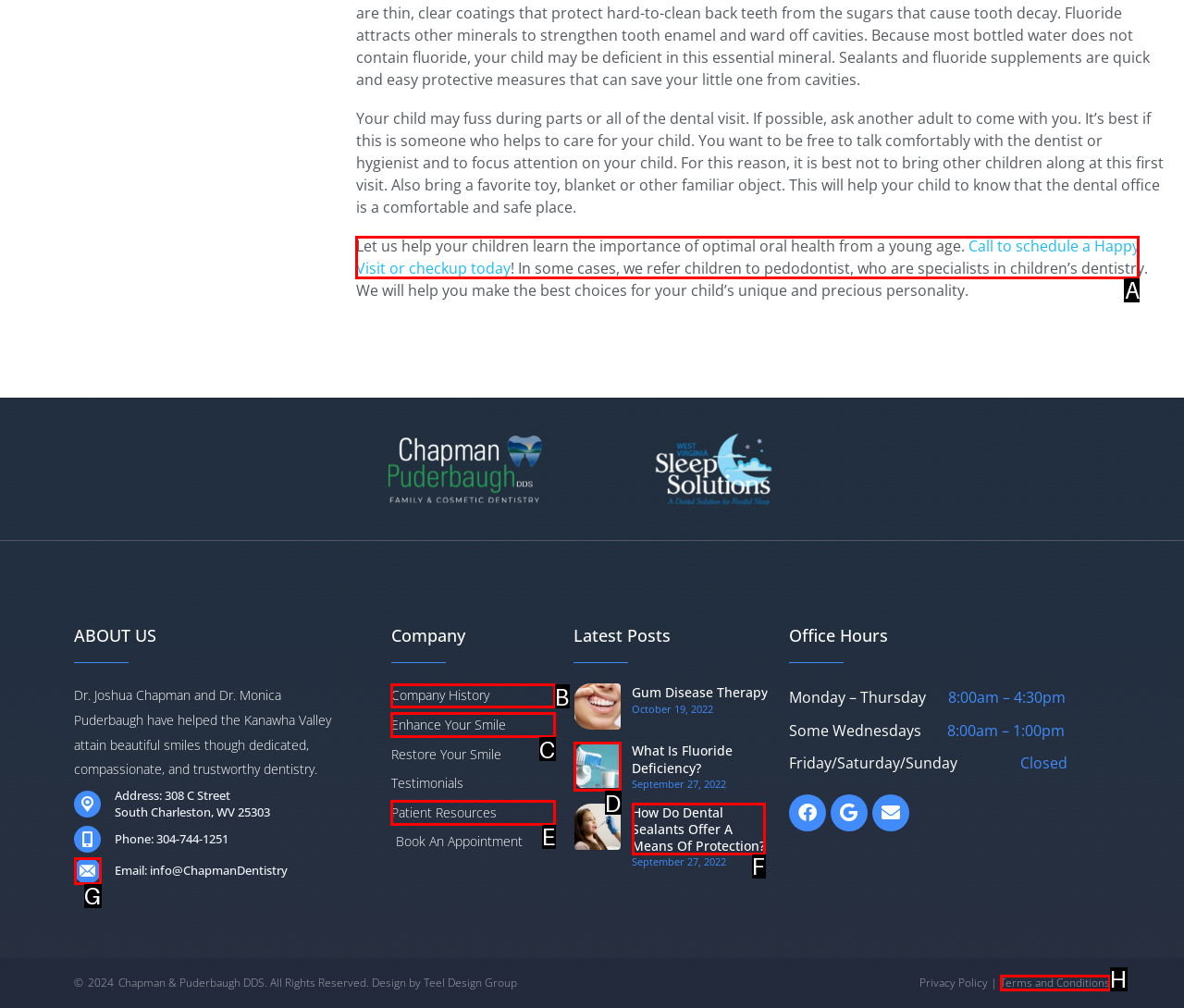From the given choices, indicate the option that best matches: Terms and Conditions
State the letter of the chosen option directly.

H